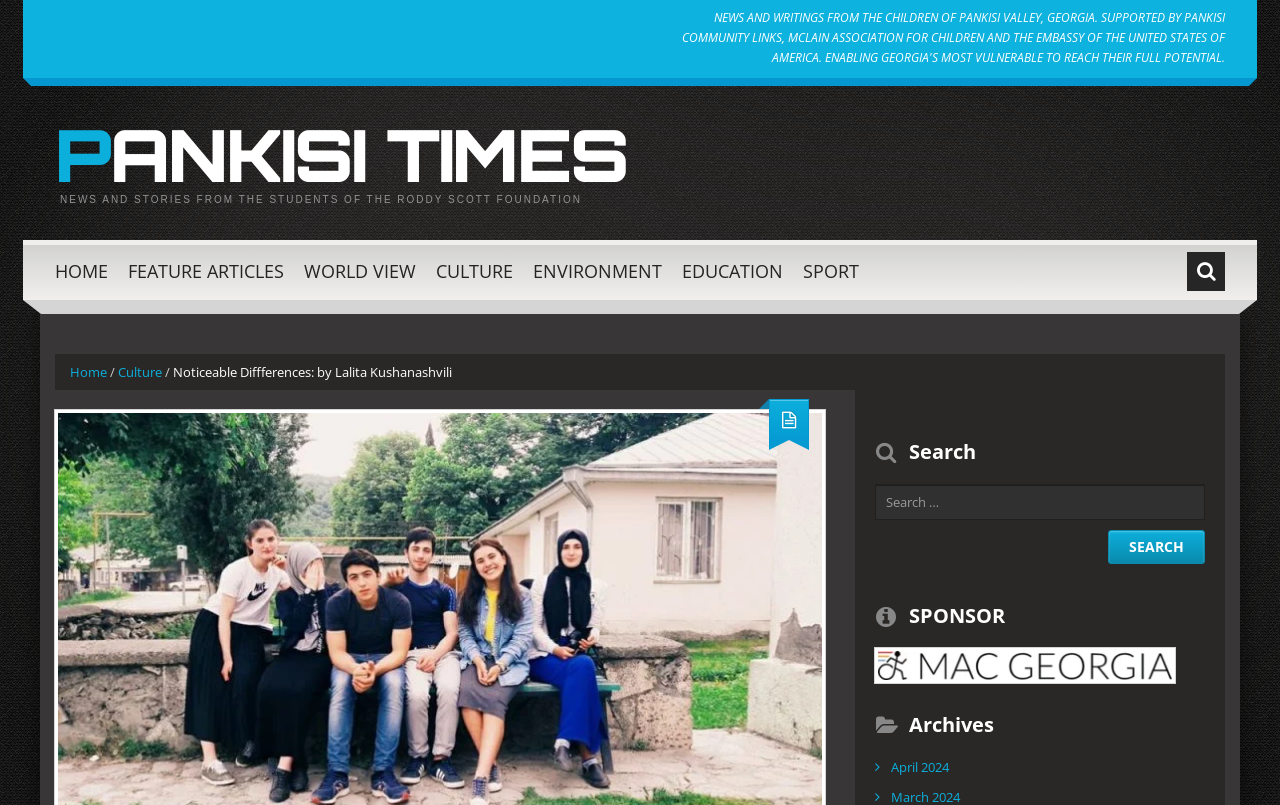What is the title or heading displayed on the webpage?

Noticeable Diffferences: by Lalita Kushanashvili